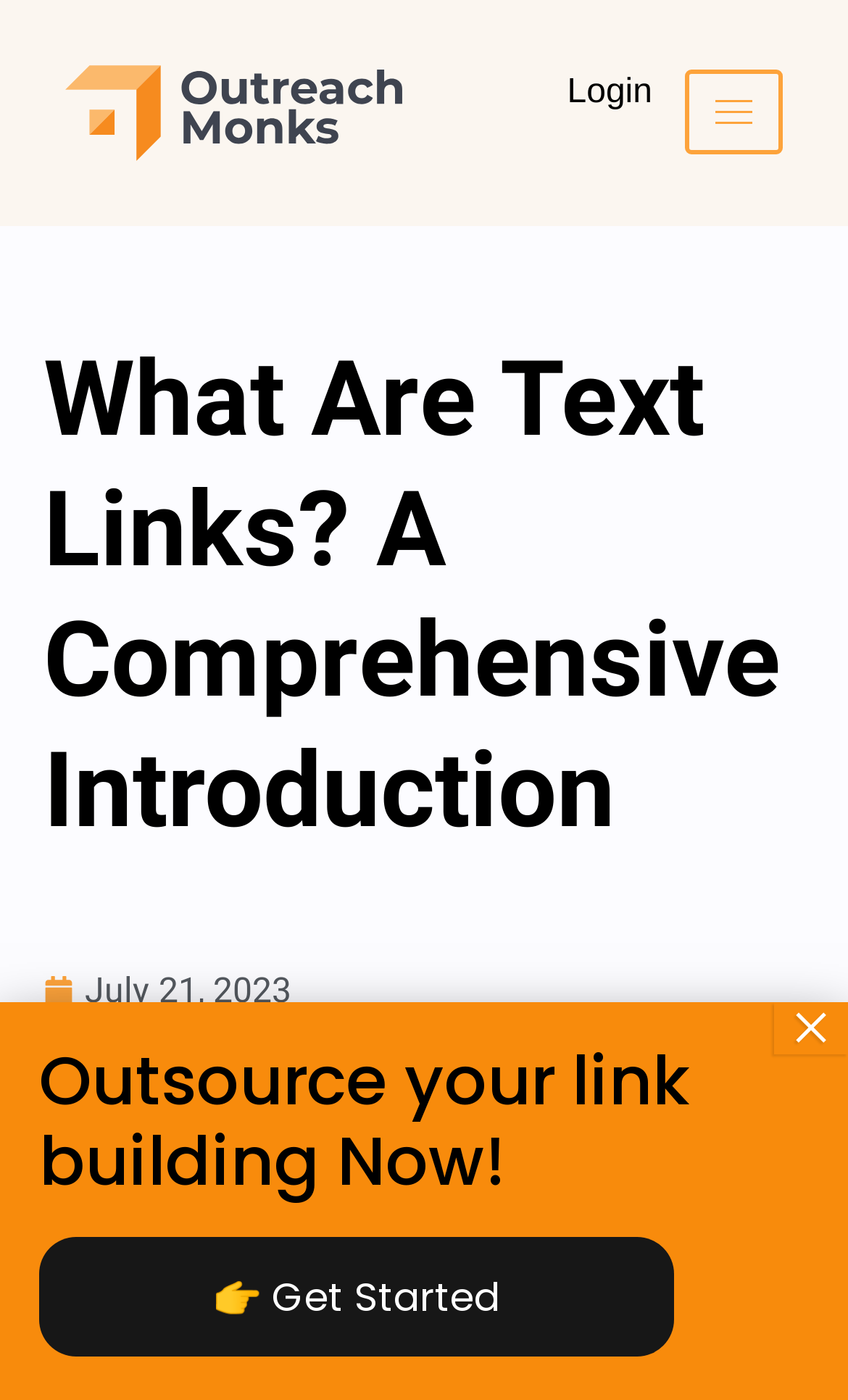Can you look at the image and give a comprehensive answer to the question:
What is the purpose of the button with a hamburger icon?

The button with a hamburger icon is commonly used to toggle a menu, so it is likely used to open or close a menu on the webpage.